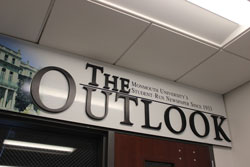Create an extensive and detailed description of the image.

The image features a sign prominently displaying "THE OUTLOOK," the student-run newspaper of Monmouth University, showcasing its long-standing tradition since 1993. The sign is positioned above a doorway, hinting at the entrance to a hub of student journalism and creativity. Underneath the main title, additional text highlights the newspaper's identity as a student-operated publication, emphasizing its role in providing a platform for student voices and campus news. This visual encapsulates the spirit of student engagement and media exploration at Monmouth University.